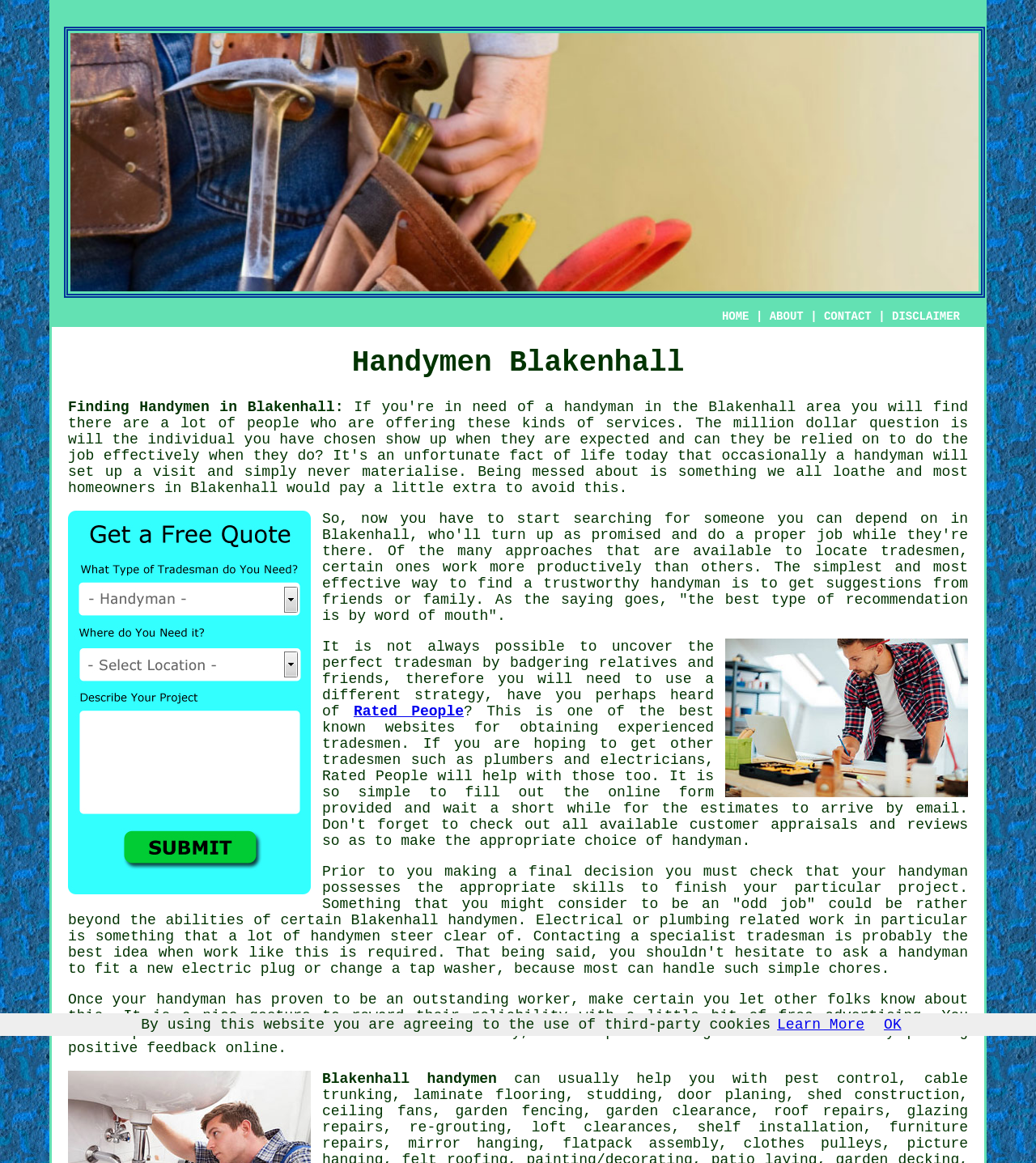What is the main topic of this webpage?
Provide a detailed and well-explained answer to the question.

Based on the webpage content, it appears that the main topic is about handymen in Blakenhall, West Midlands, and how to find a trustworthy handyman in the area.